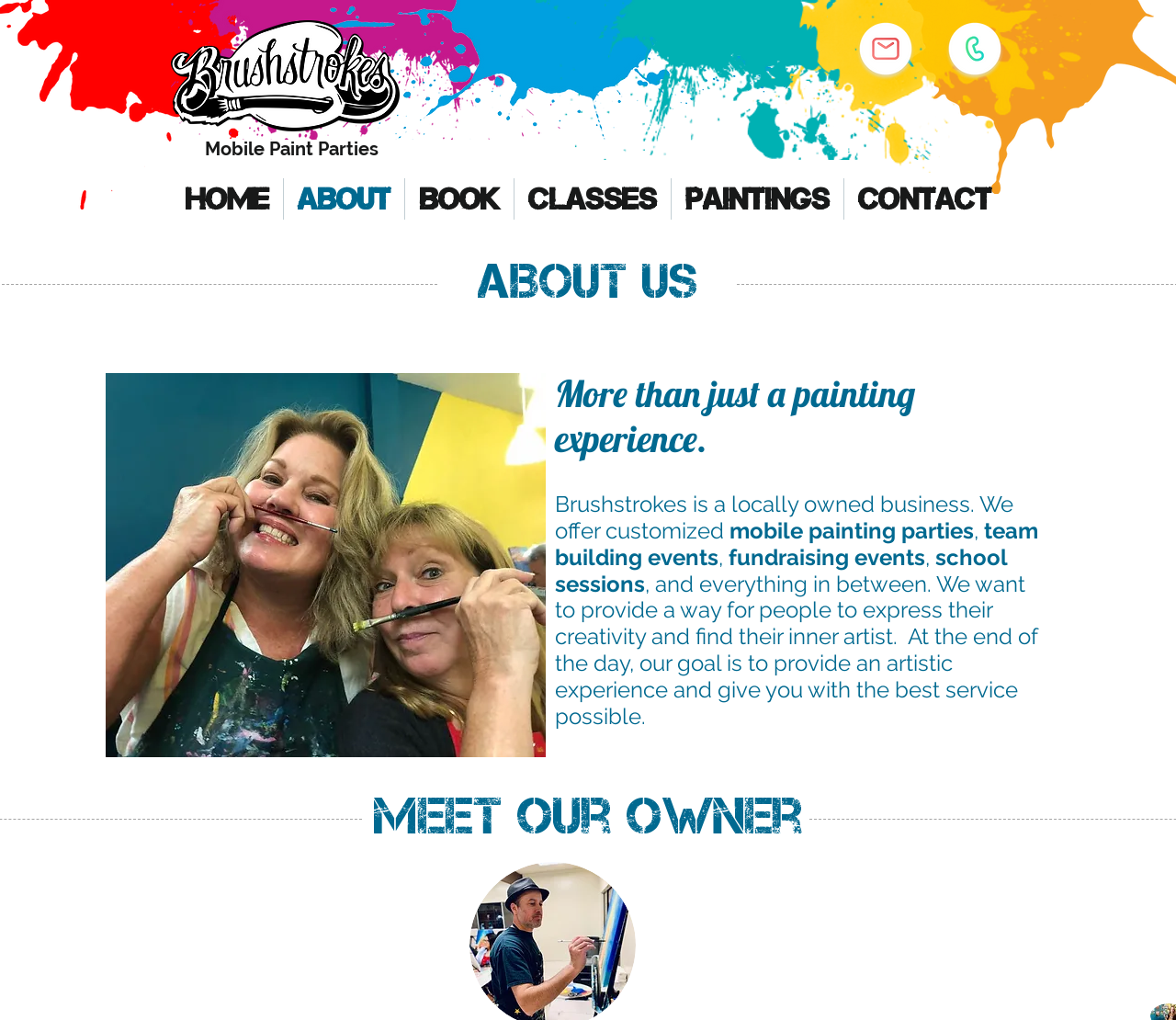Please provide a brief answer to the question using only one word or phrase: 
What services does Brushstrokes offer?

Painting parties, team building events, etc.